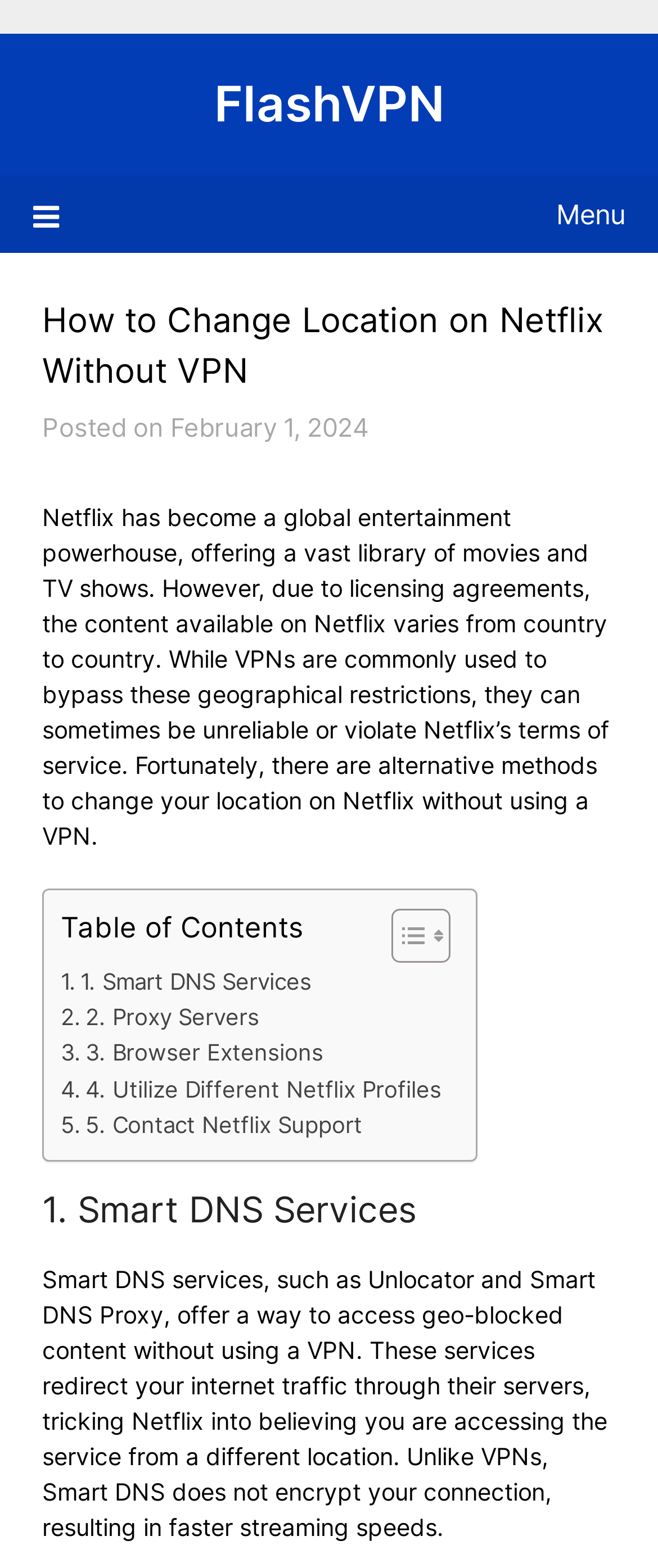Using the description: "3. Browser Extensions", determine the UI element's bounding box coordinates. Ensure the coordinates are in the format of four float numbers between 0 and 1, i.e., [left, top, right, bottom].

[0.092, 0.661, 0.491, 0.684]